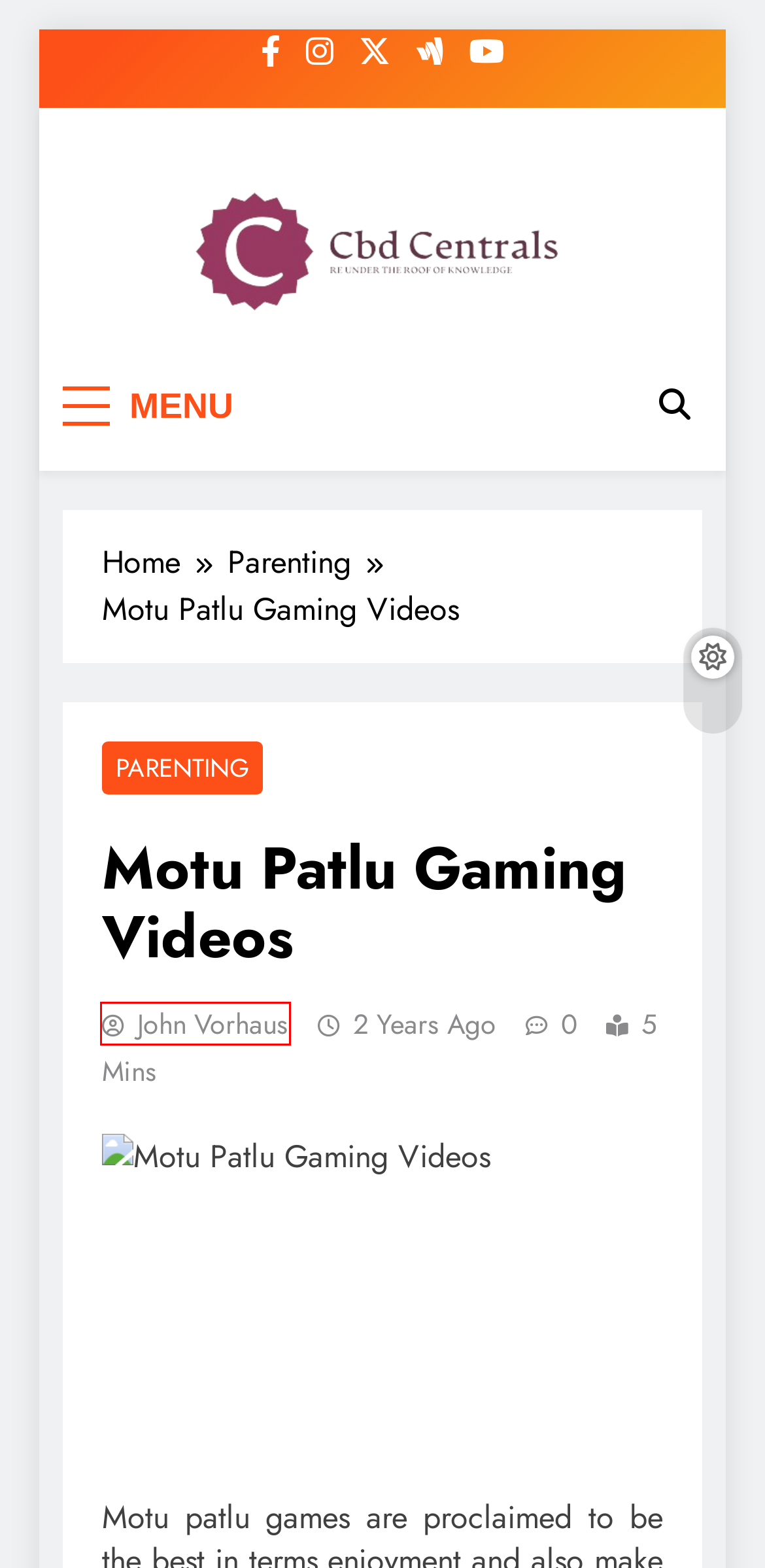Review the screenshot of a webpage that includes a red bounding box. Choose the webpage description that best matches the new webpage displayed after clicking the element within the bounding box. Here are the candidates:
A. Cbd Centrals – re under the roof of knowledge
B. Unlock the Magic: Exploring the Benefits of Amanita Muscaria Mushroom Gummies – Cbd Centrals
C. Business – Cbd Centrals
D. Delving into the Mysteries: The Truth Behind Amanita Muscaria Gummies – Cbd Centrals
E. Add Wings To Your Child’s Career While Selecting The Best School In The City!! – Cbd Centrals
F. Enhancing Safety and Protection with Residential & Commercial Security Systems – Cbd Centrals
G. John Vorhaus – Cbd Centrals
H. Parenting – Cbd Centrals

G